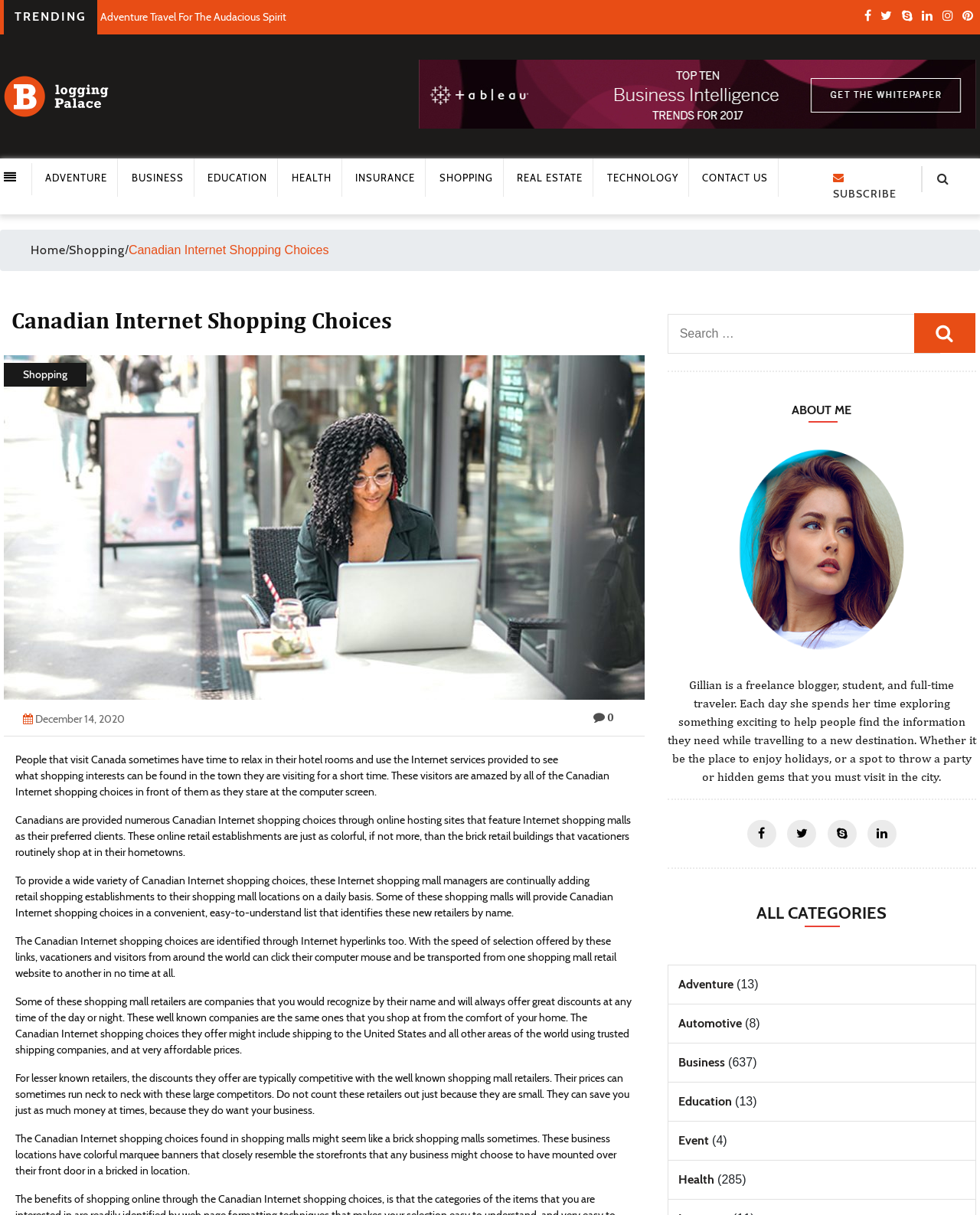Please find the bounding box for the UI element described by: "parent_node: Search name="s" placeholder="Search …"".

[0.681, 0.258, 0.959, 0.291]